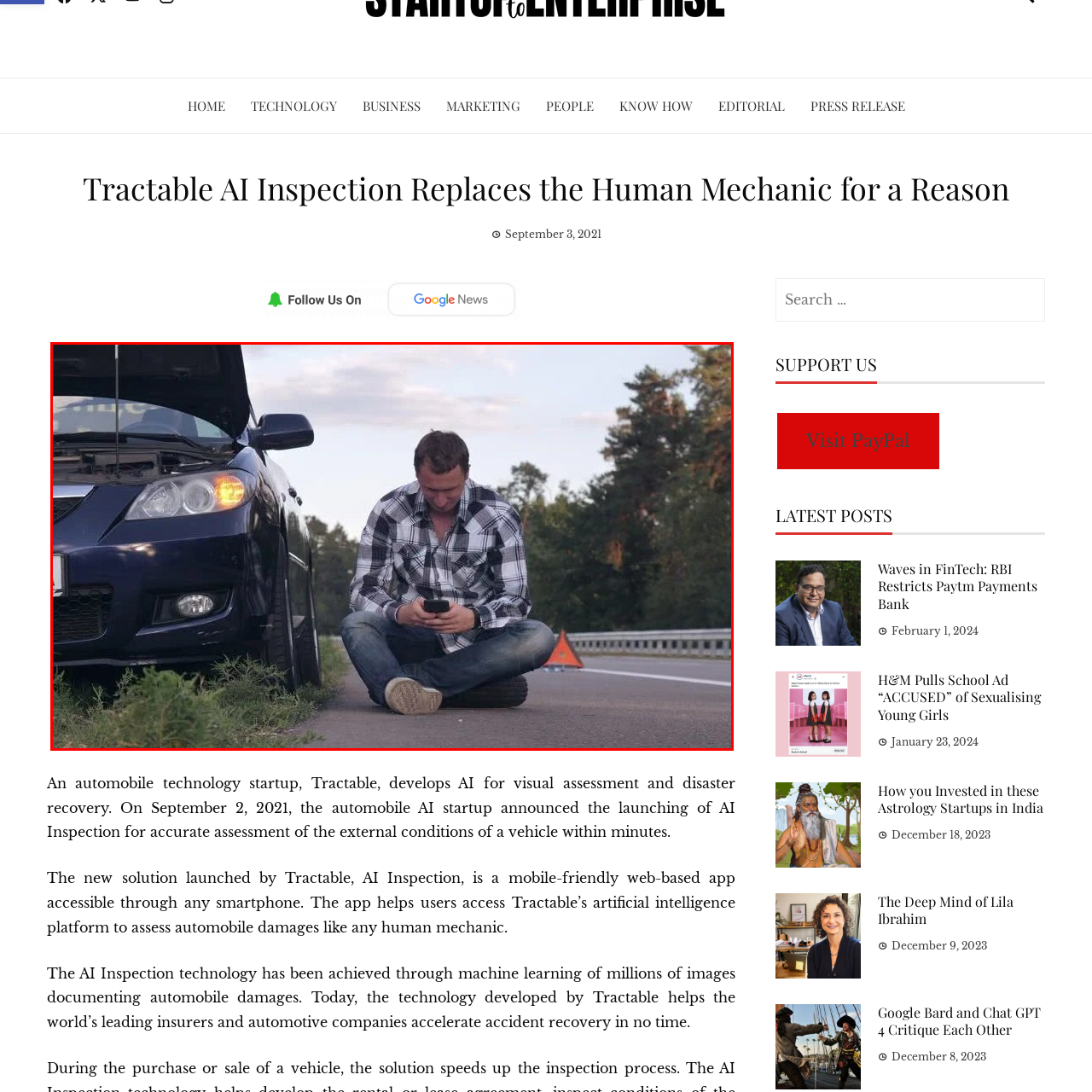View the image within the red box and answer the following question with a concise word or phrase:
What is the man likely doing on his smartphone?

seeking assistance or information